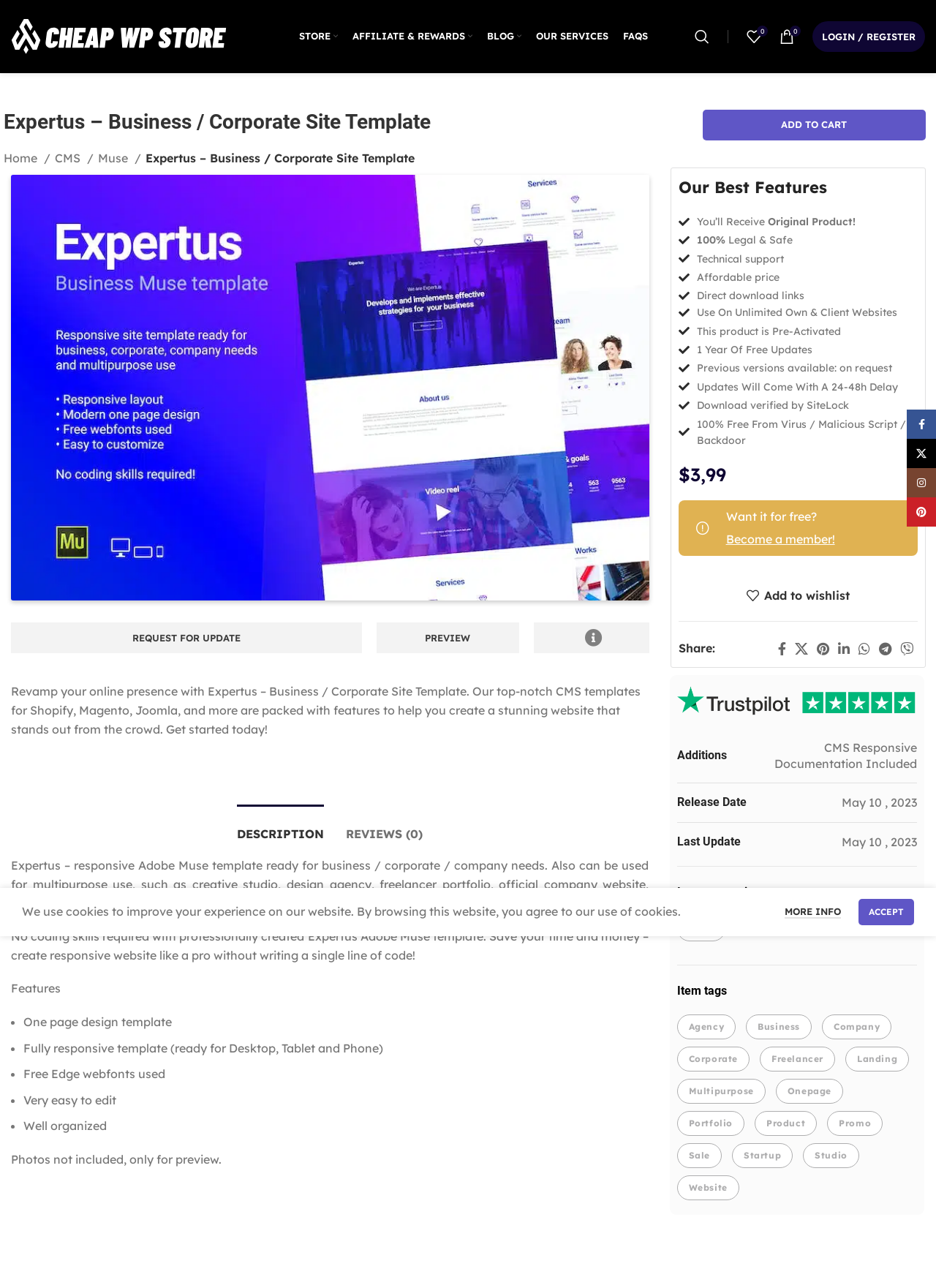Determine the bounding box coordinates of the region to click in order to accomplish the following instruction: "Click the 'ADD TO CART' button". Provide the coordinates as four float numbers between 0 and 1, specifically [left, top, right, bottom].

[0.75, 0.085, 0.989, 0.109]